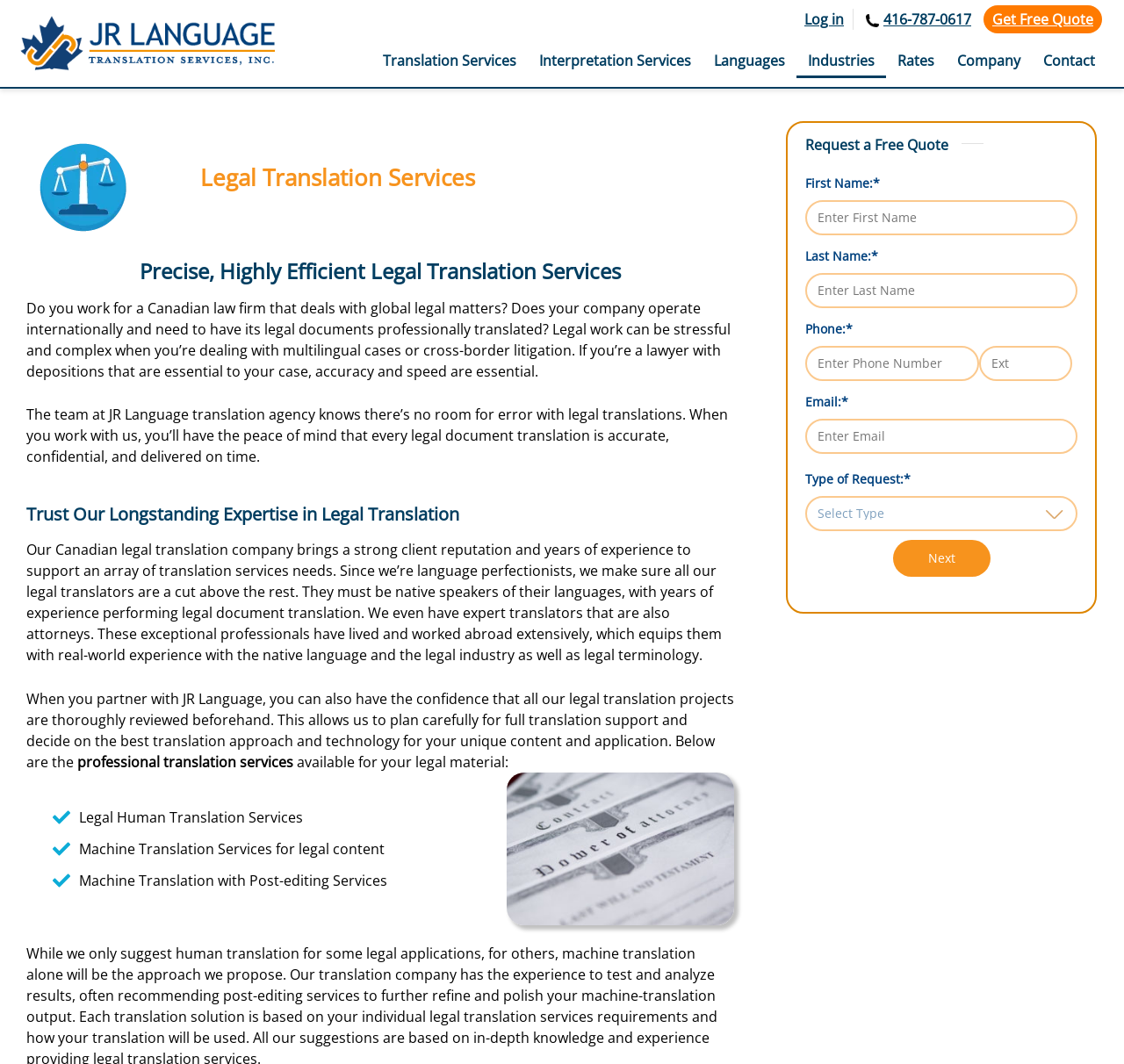Determine the bounding box coordinates of the region to click in order to accomplish the following instruction: "Click the Next button". Provide the coordinates as four float numbers between 0 and 1, specifically [left, top, right, bottom].

[0.794, 0.507, 0.881, 0.542]